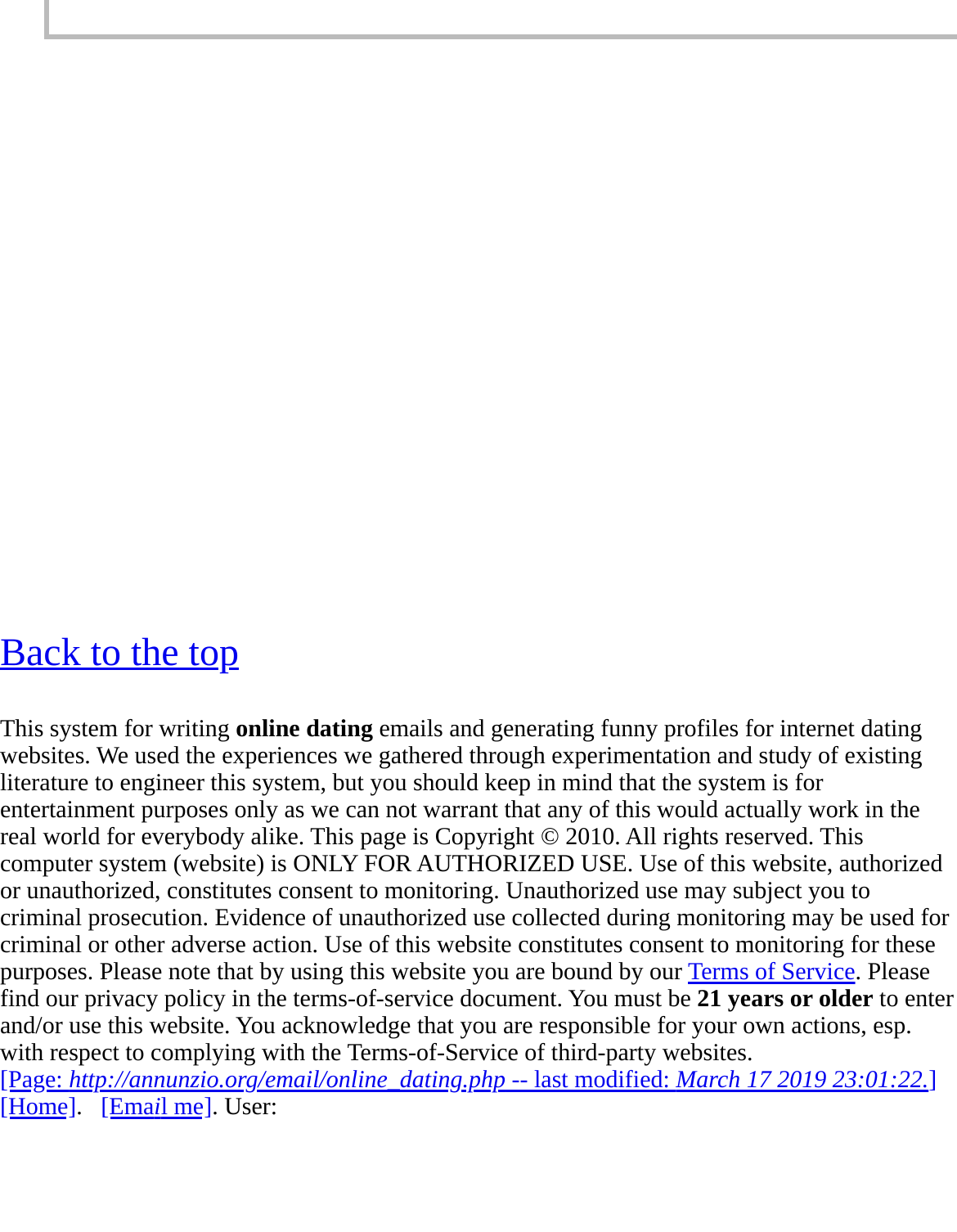Find the bounding box coordinates for the HTML element specified by: "Terms of Service".

[0.719, 0.778, 0.894, 0.8]